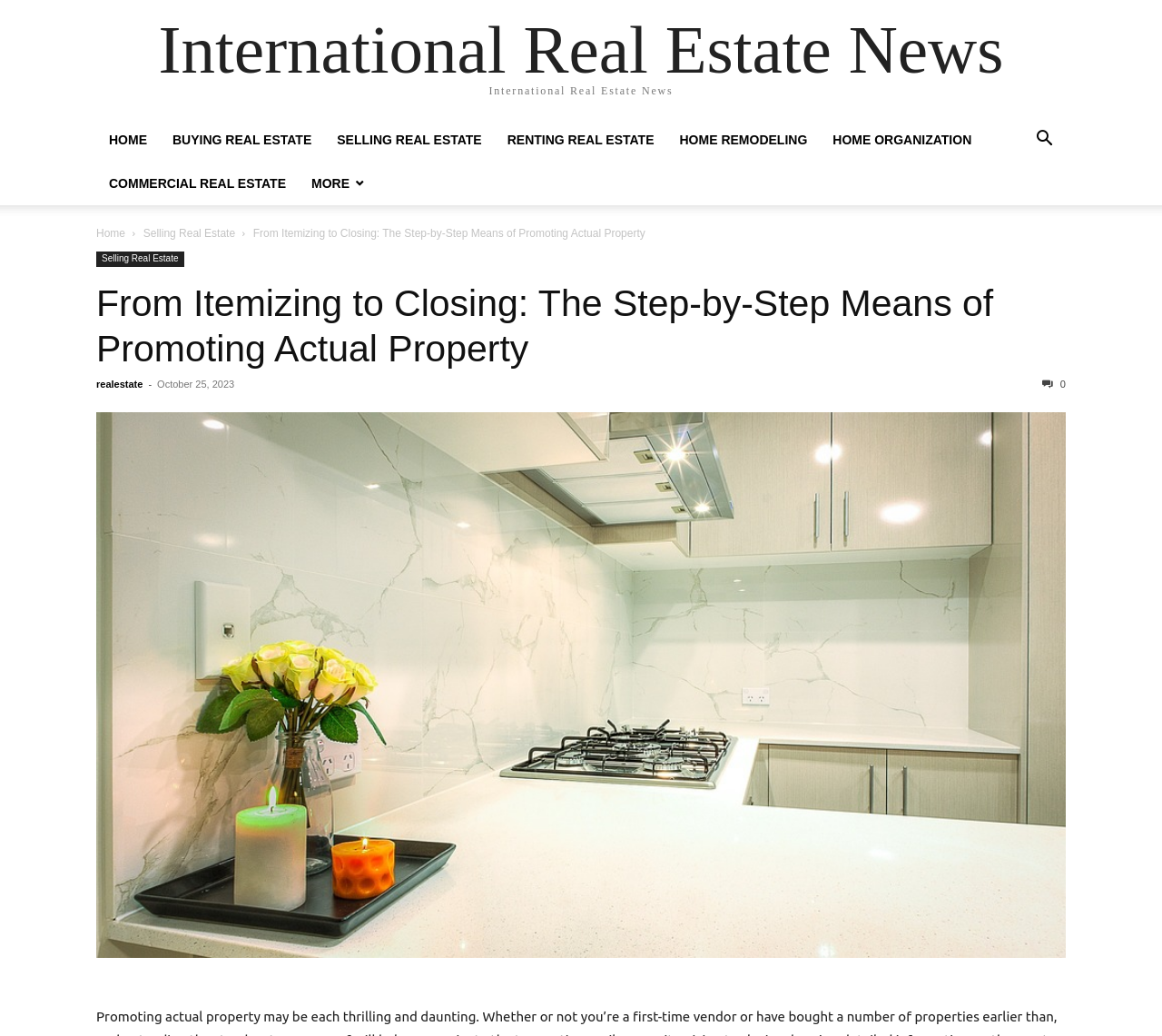Predict the bounding box of the UI element that fits this description: "Home Remodeling".

[0.574, 0.128, 0.706, 0.142]